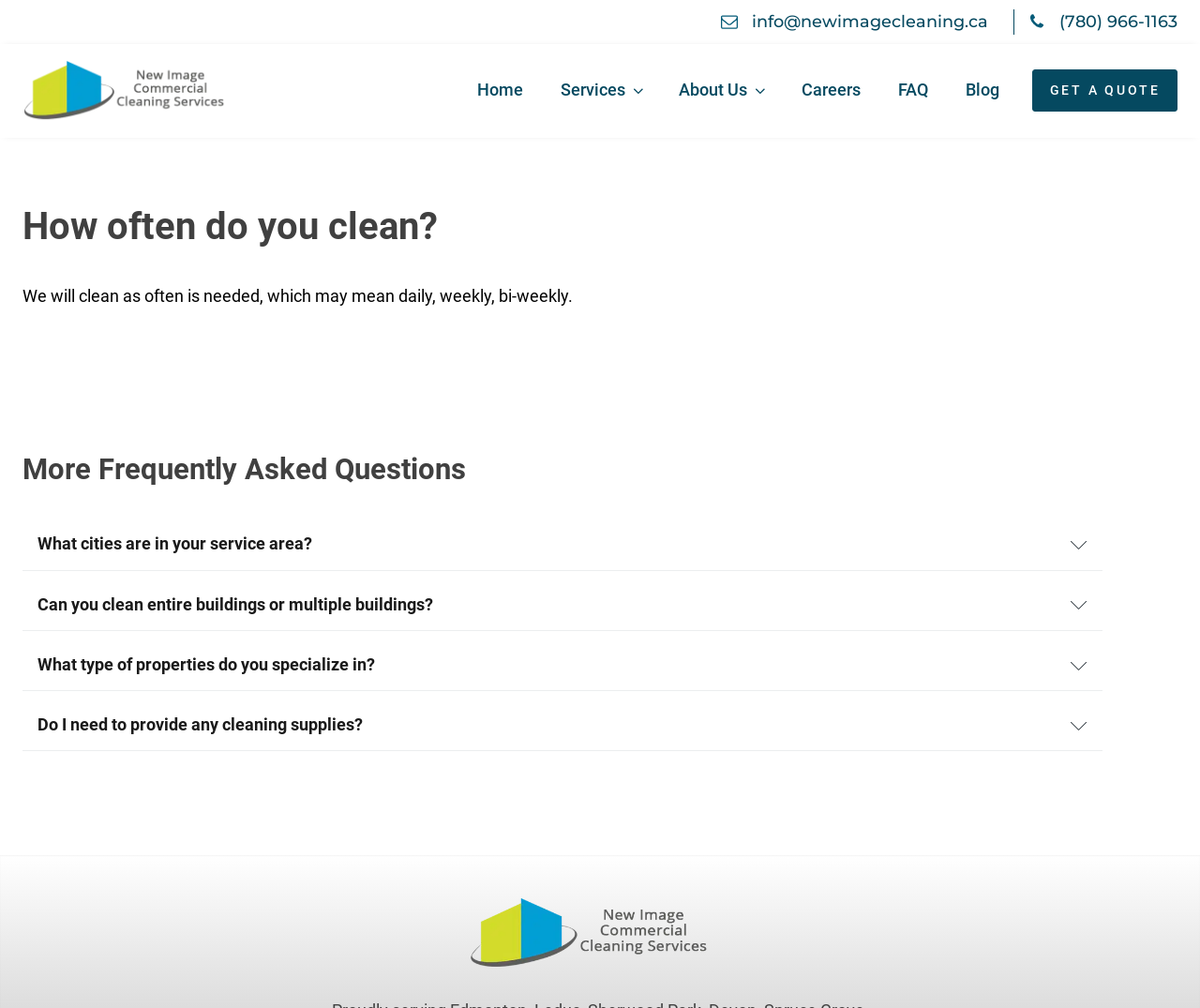Provide the bounding box coordinates of the area you need to click to execute the following instruction: "Send an email to info@newimagecleaning.ca".

[0.627, 0.009, 0.823, 0.034]